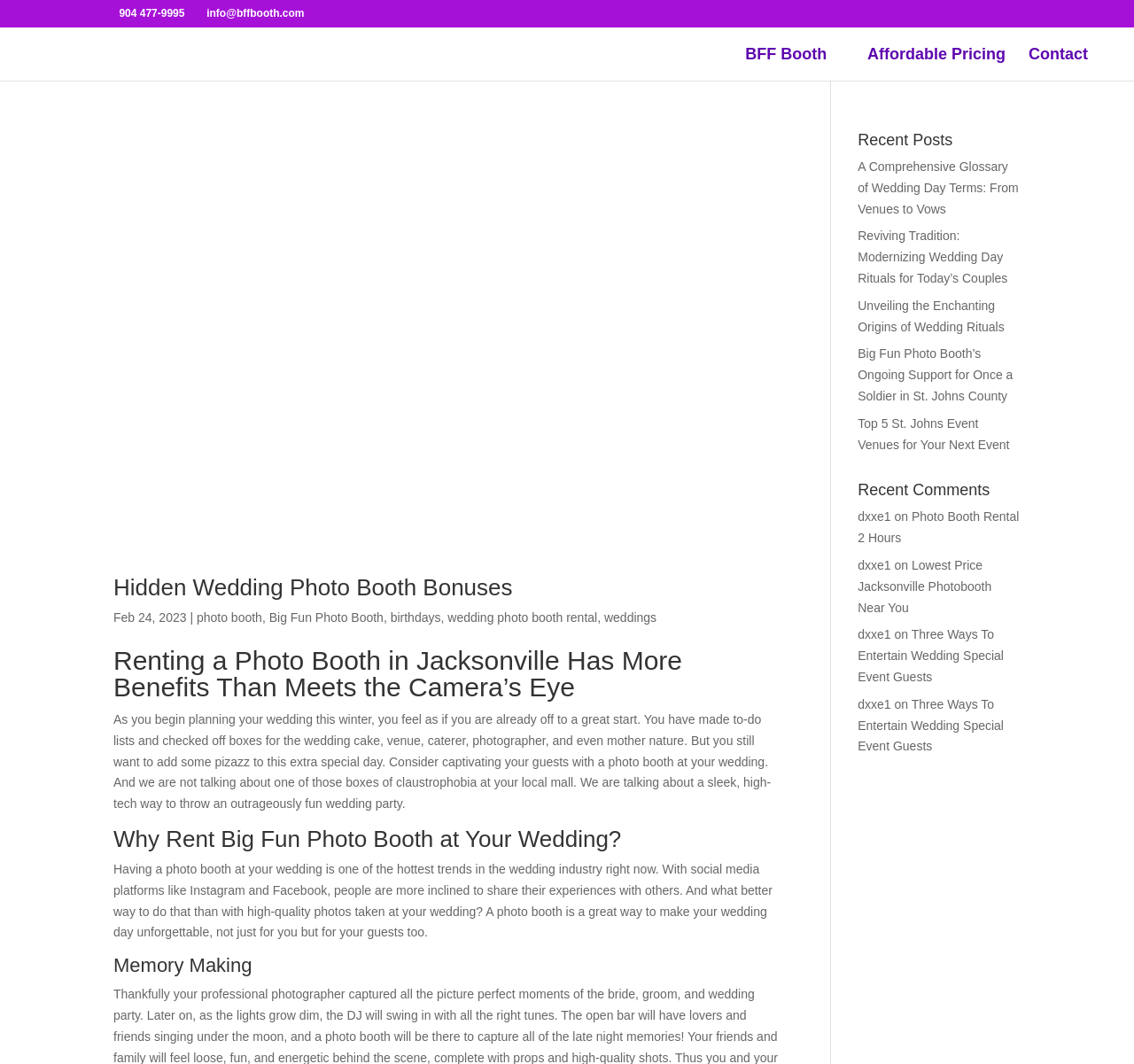What is the phone number of Big Fun Photo Booth? Using the information from the screenshot, answer with a single word or phrase.

904 477-9995